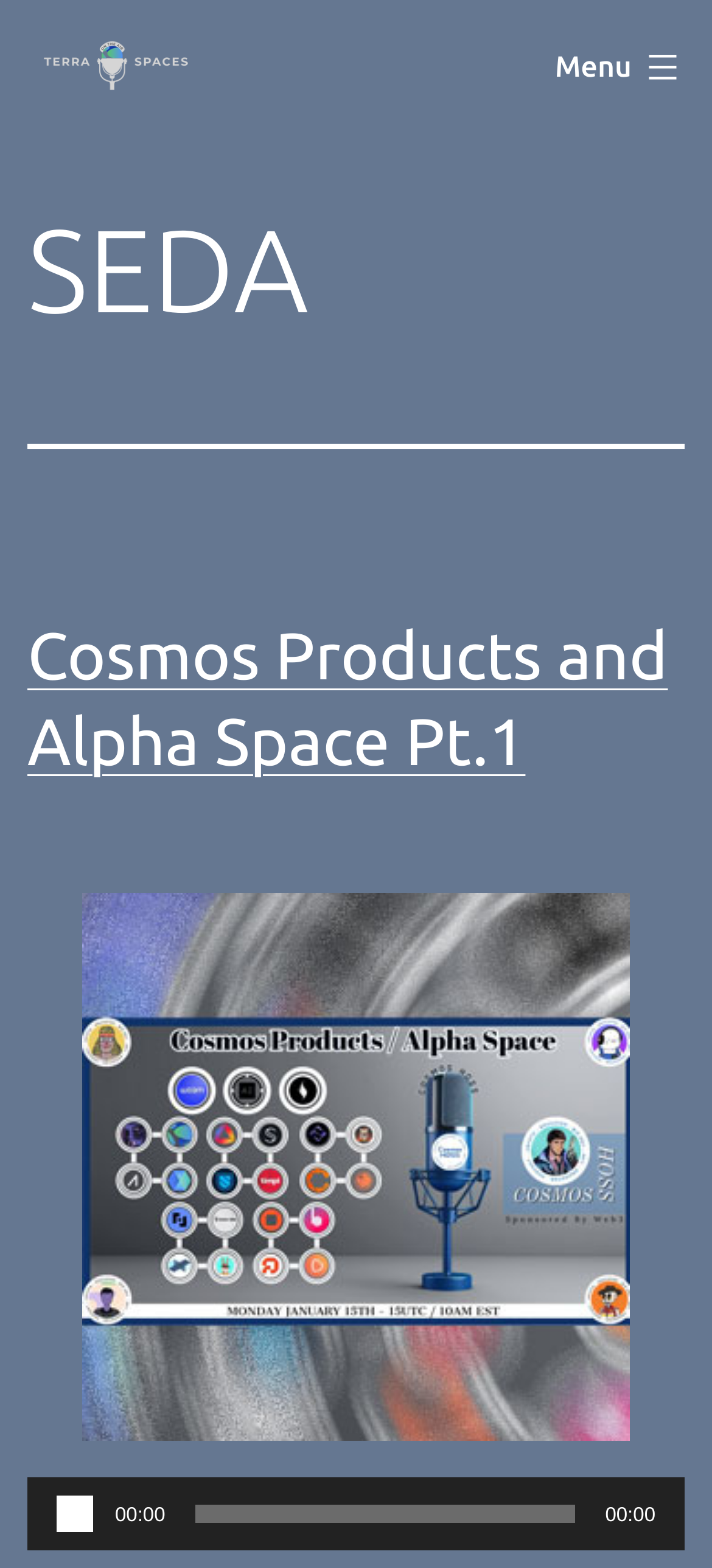Please specify the bounding box coordinates in the format (top-left x, top-left y, bottom-right x, bottom-right y), with all values as floating point numbers between 0 and 1. Identify the bounding box of the UI element described by: 00:00 00:00

[0.038, 0.943, 0.962, 0.989]